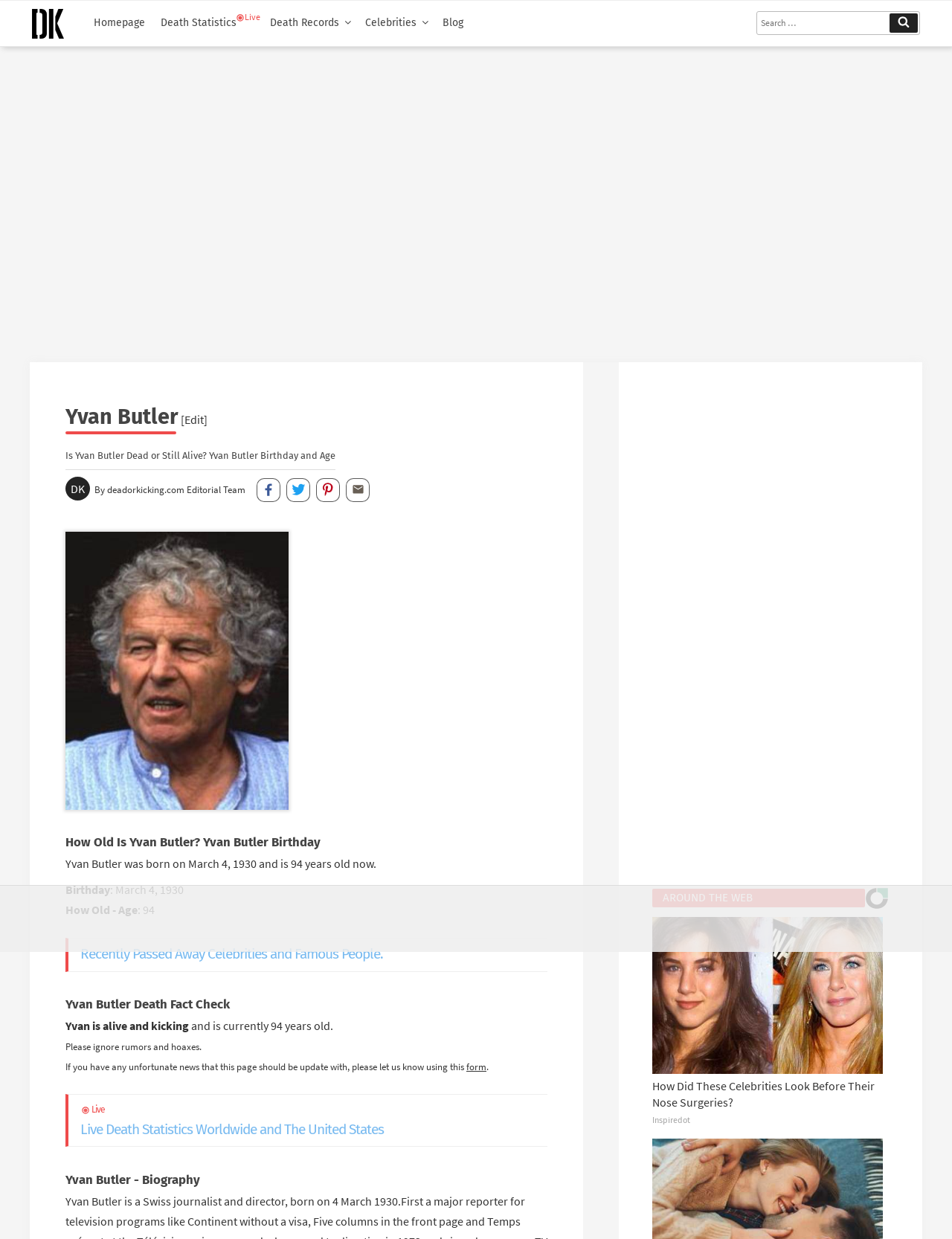How old is Yvan Butler?
Use the screenshot to answer the question with a single word or phrase.

94 years old